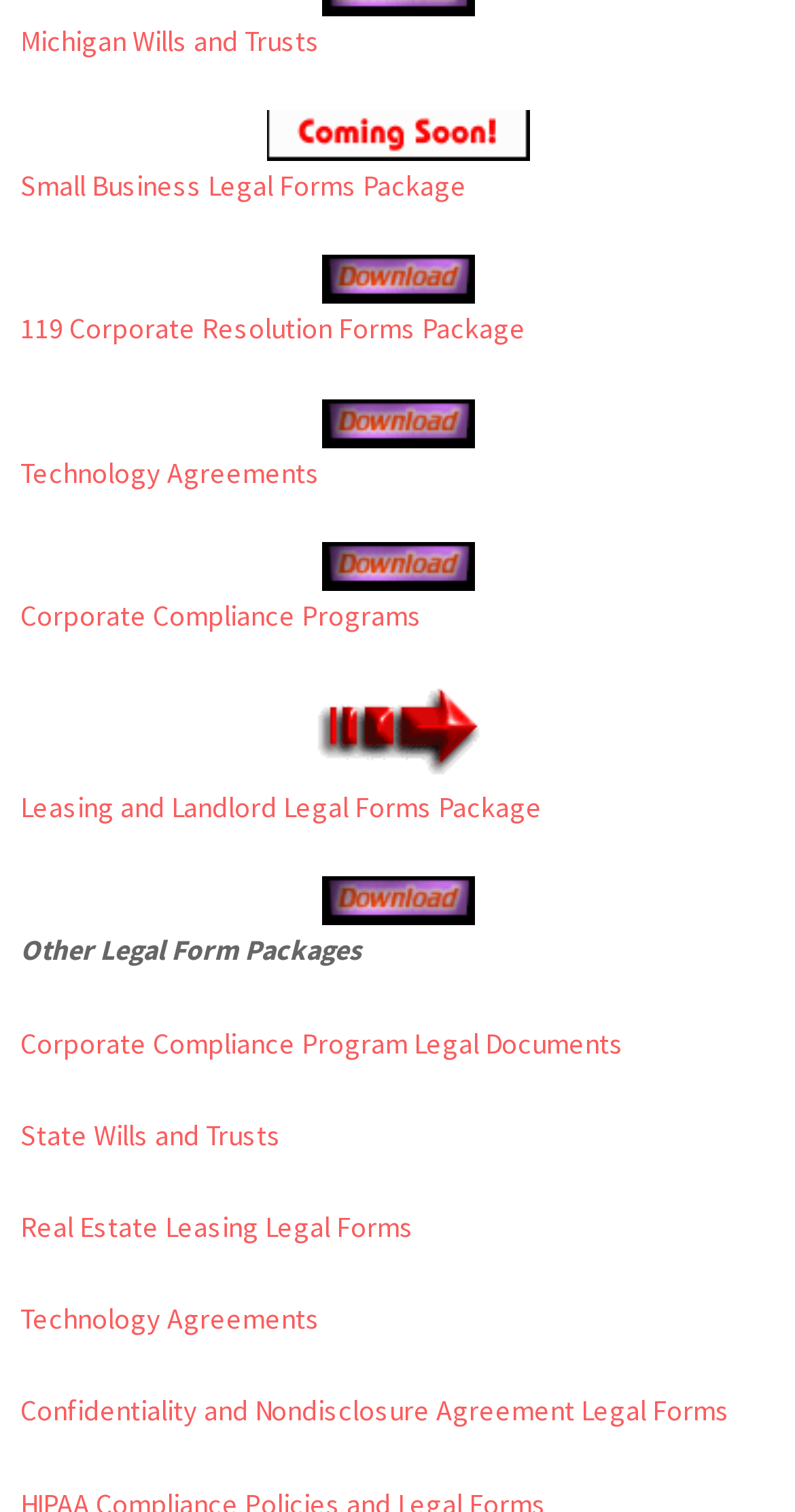Given the description alt="Legal Forms Download", predict the bounding box coordinates of the UI element. Ensure the coordinates are in the format (top-left x, top-left y, bottom-right x, bottom-right y) and all values are between 0 and 1.

[0.404, 0.171, 0.596, 0.195]